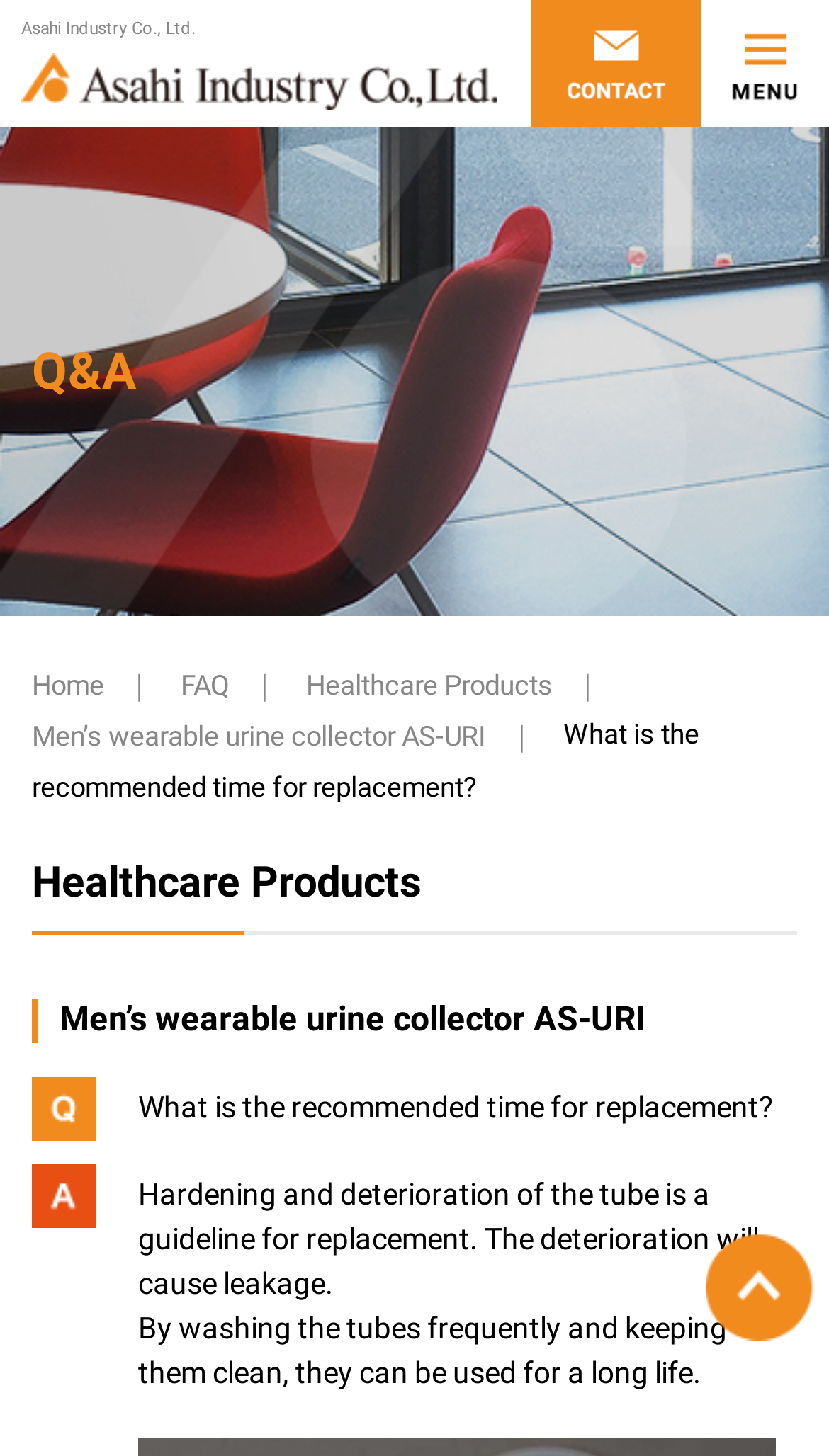Identify the bounding box of the UI element described as follows: "FAQ". Provide the coordinates as four float numbers in the range of 0 to 1 [left, top, right, bottom].

[0.218, 0.454, 0.277, 0.488]